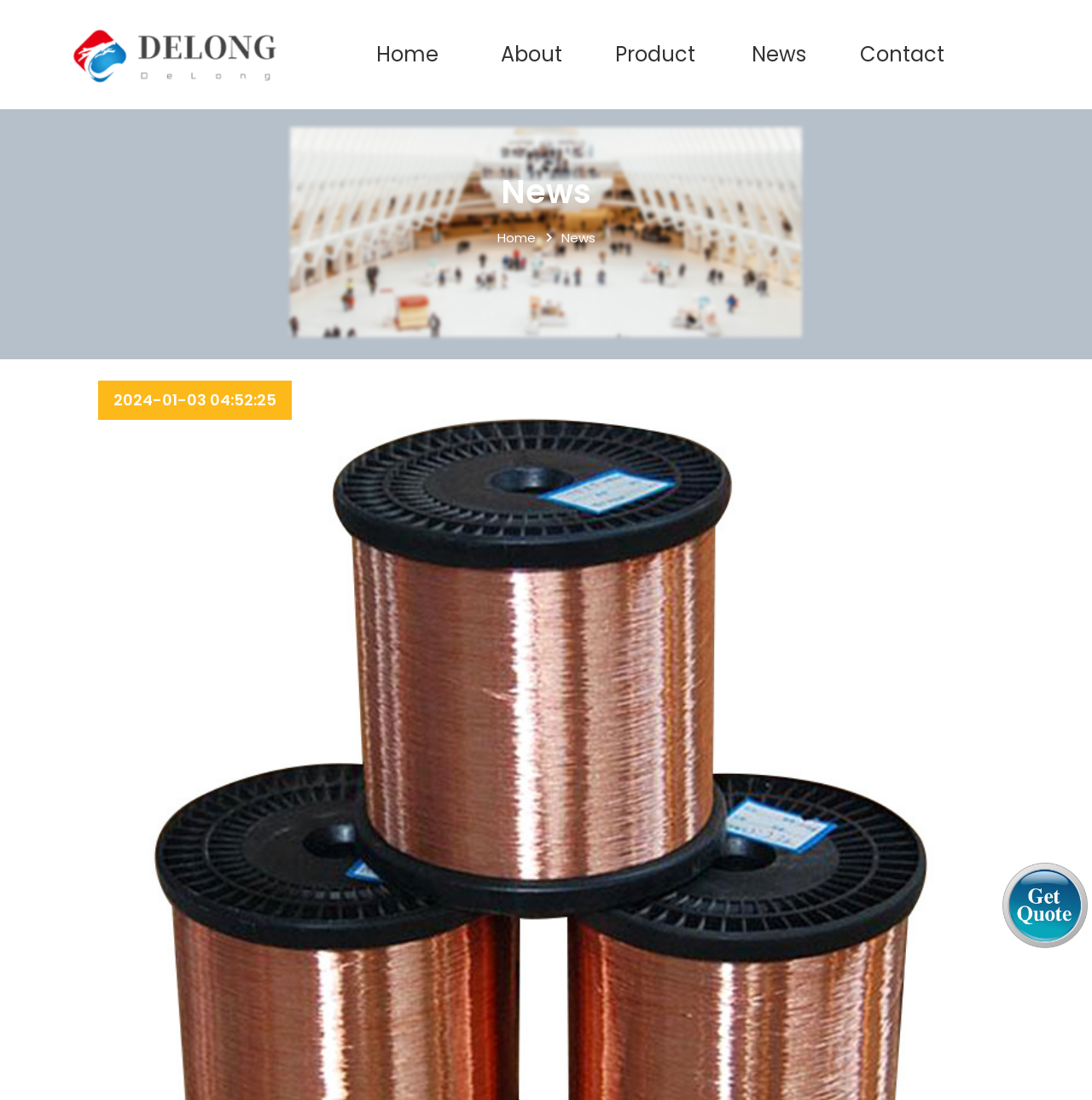Identify the bounding box of the UI element that matches this description: "parent_node: Home".

[0.066, 0.006, 0.253, 0.093]